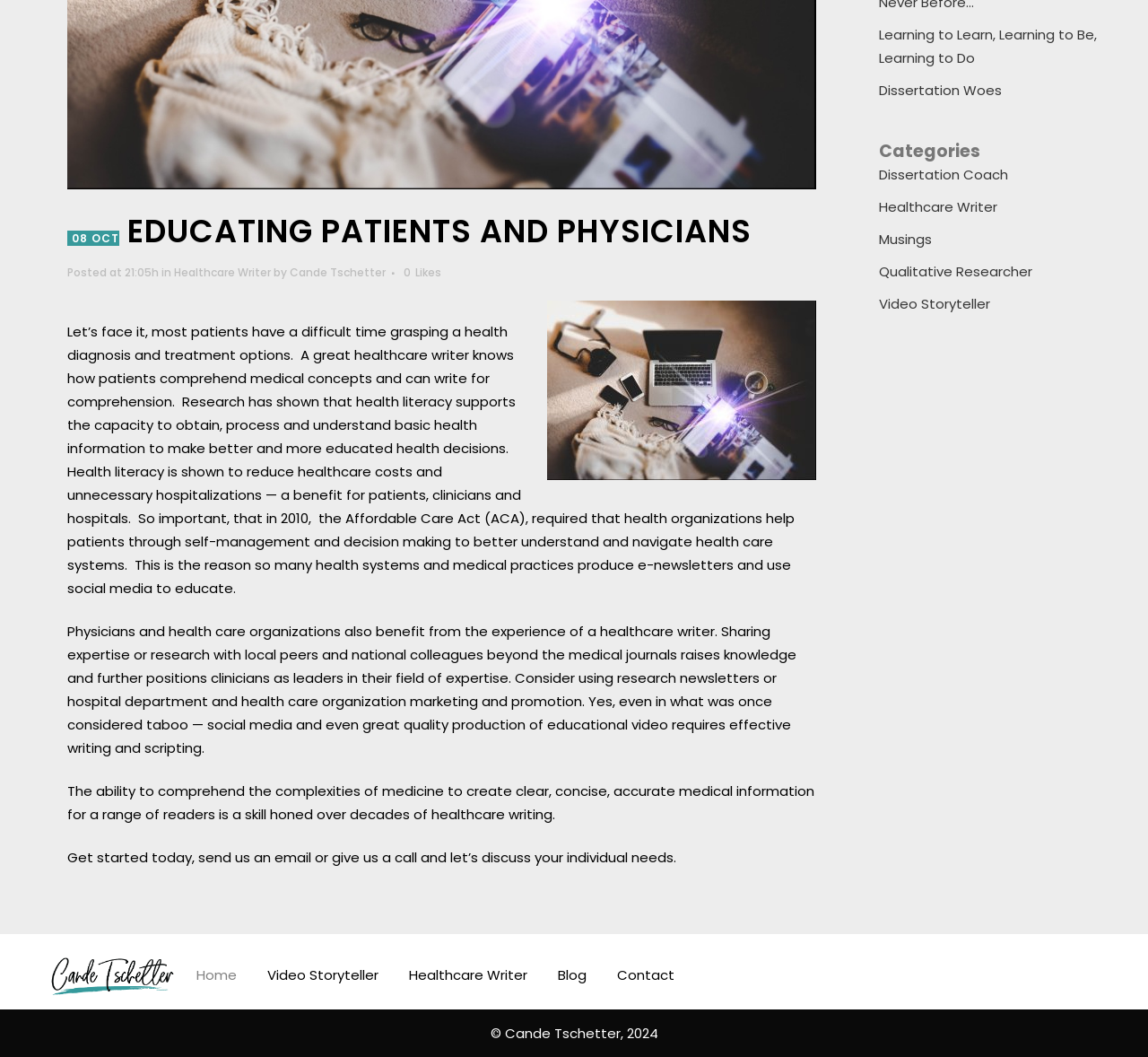Find and provide the bounding box coordinates for the UI element described with: "Blog".

[0.486, 0.914, 0.511, 0.931]